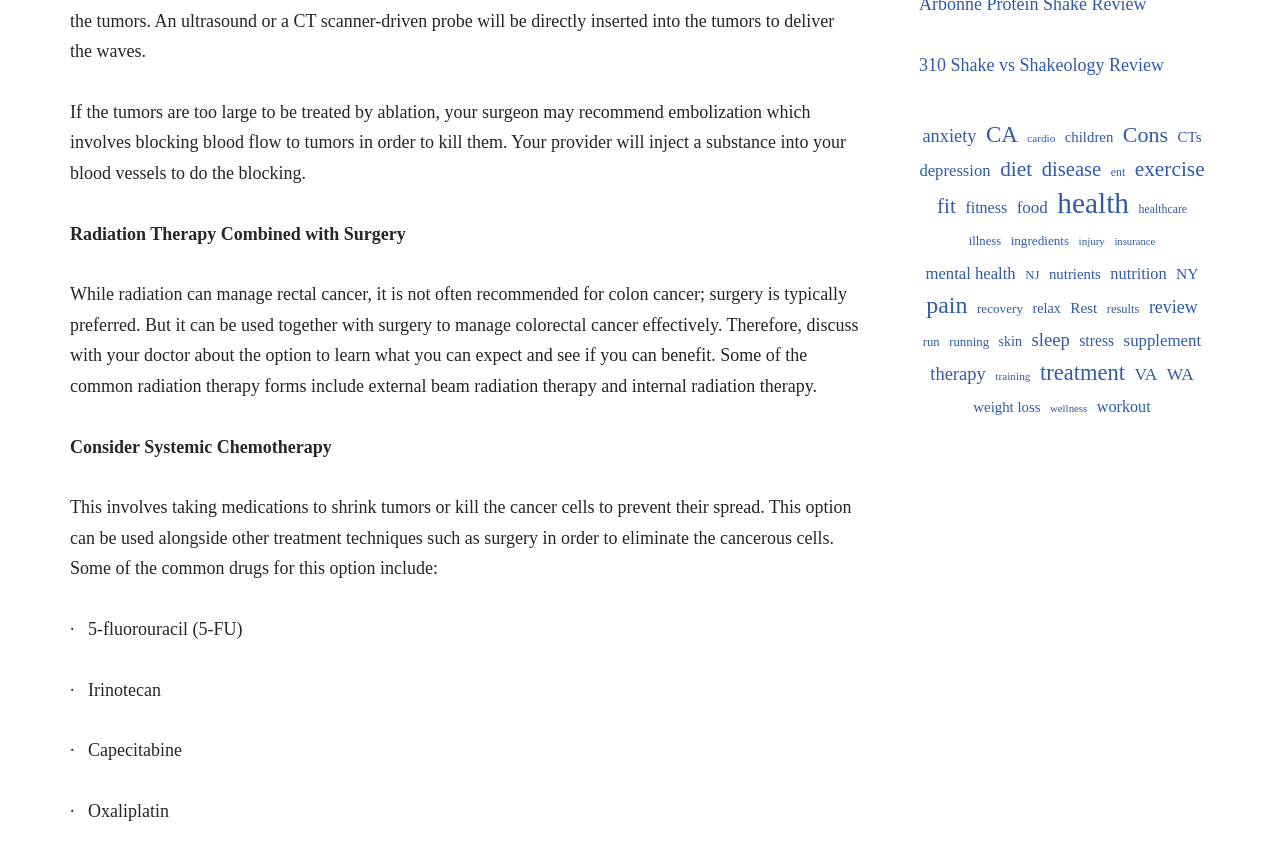Please find the bounding box for the UI element described by: "weight loss".

[0.76, 0.466, 0.813, 0.503]